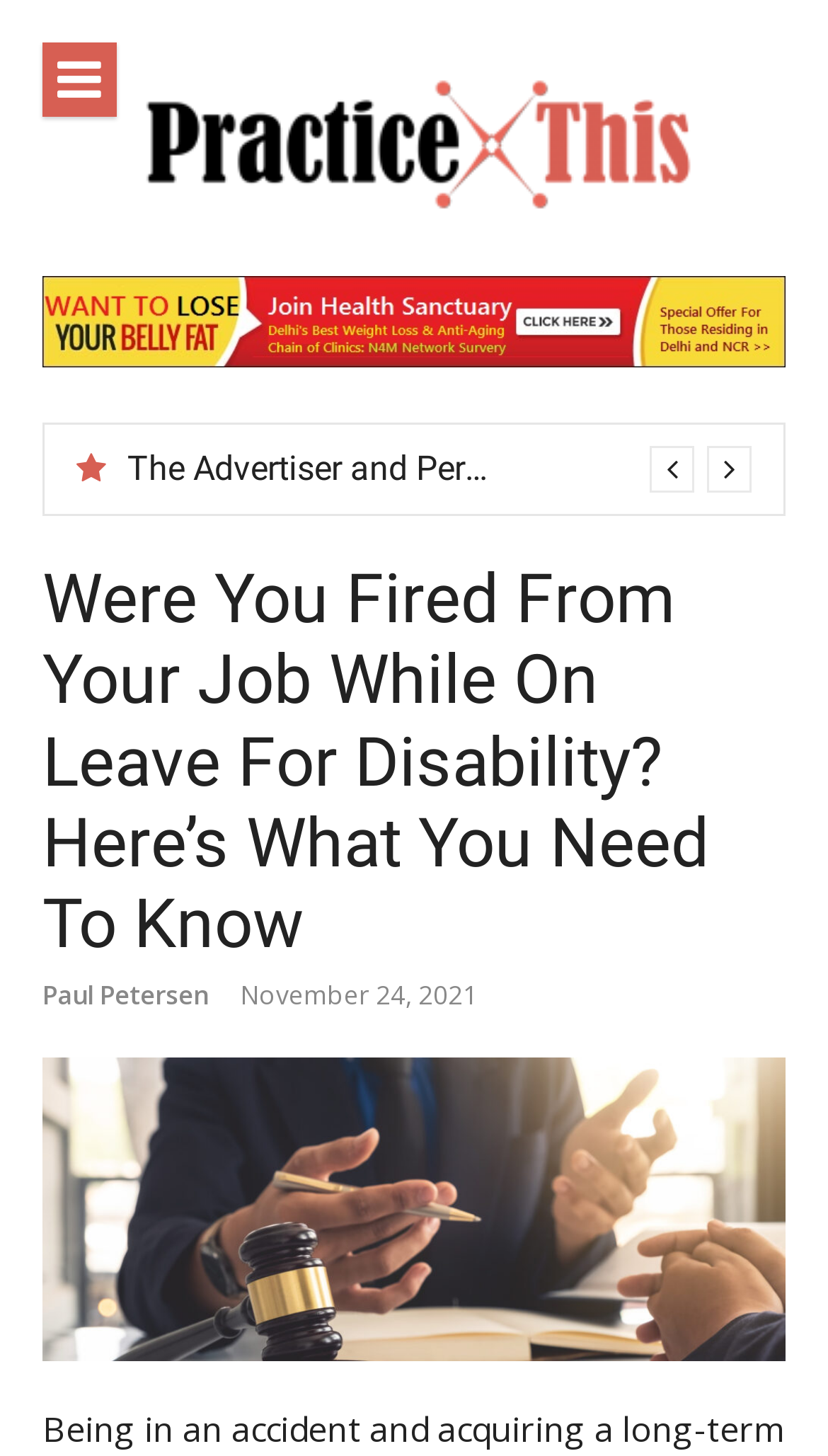Using the given description, provide the bounding box coordinates formatted as (top-left x, top-left y, bottom-right x, bottom-right y), with all values being floating point numbers between 0 and 1. Description: parent_node: Practice This

[0.051, 0.029, 0.141, 0.08]